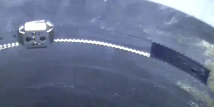Explain the scene depicted in the image, including all details.

The image displays a close-up view of a section of a large diameter pipe, showcasing the installation of the HydraTite internal pipe joint seal. Prominently featured is a retaining band securely fastened around the rubber seal, ensuring a tight and immobilized fit. This configuration is designed to repair joints within the pipe, effectively preventing leaks and restoring functionality. The smooth black surface of the pipe contrasts with the metallic shiny part of the retaining band, emphasizing the robust engineering of the sealing mechanism. This method is crucial in trenchless repair projects, such as those undertaken by Atlantic Pipe Services, which aimed to rehabilitate aging infrastructure without extensive excavation.